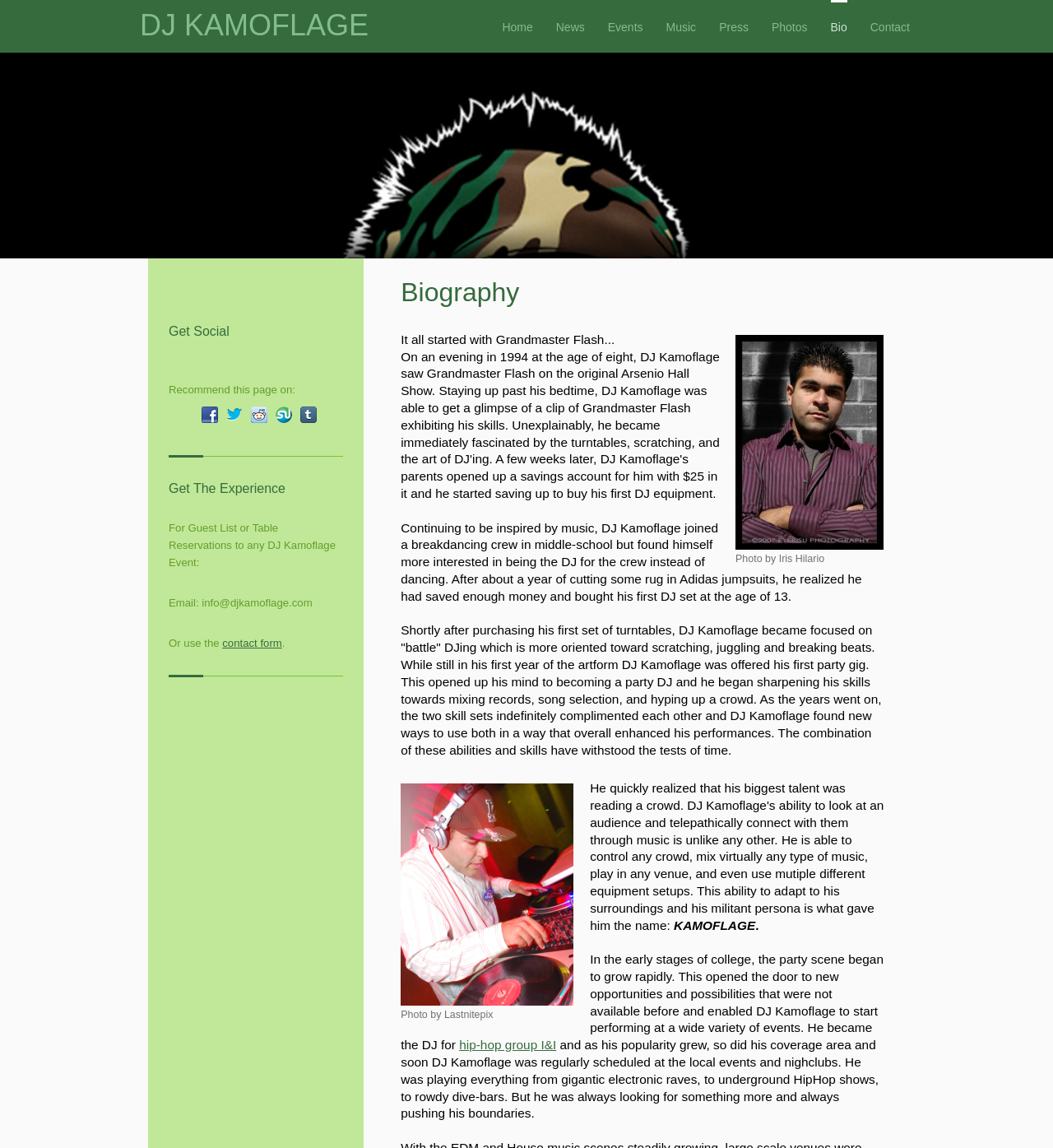Identify the bounding box coordinates for the UI element mentioned here: "hip-hop group I&I". Provide the coordinates as four float values between 0 and 1, i.e., [left, top, right, bottom].

[0.436, 0.904, 0.528, 0.916]